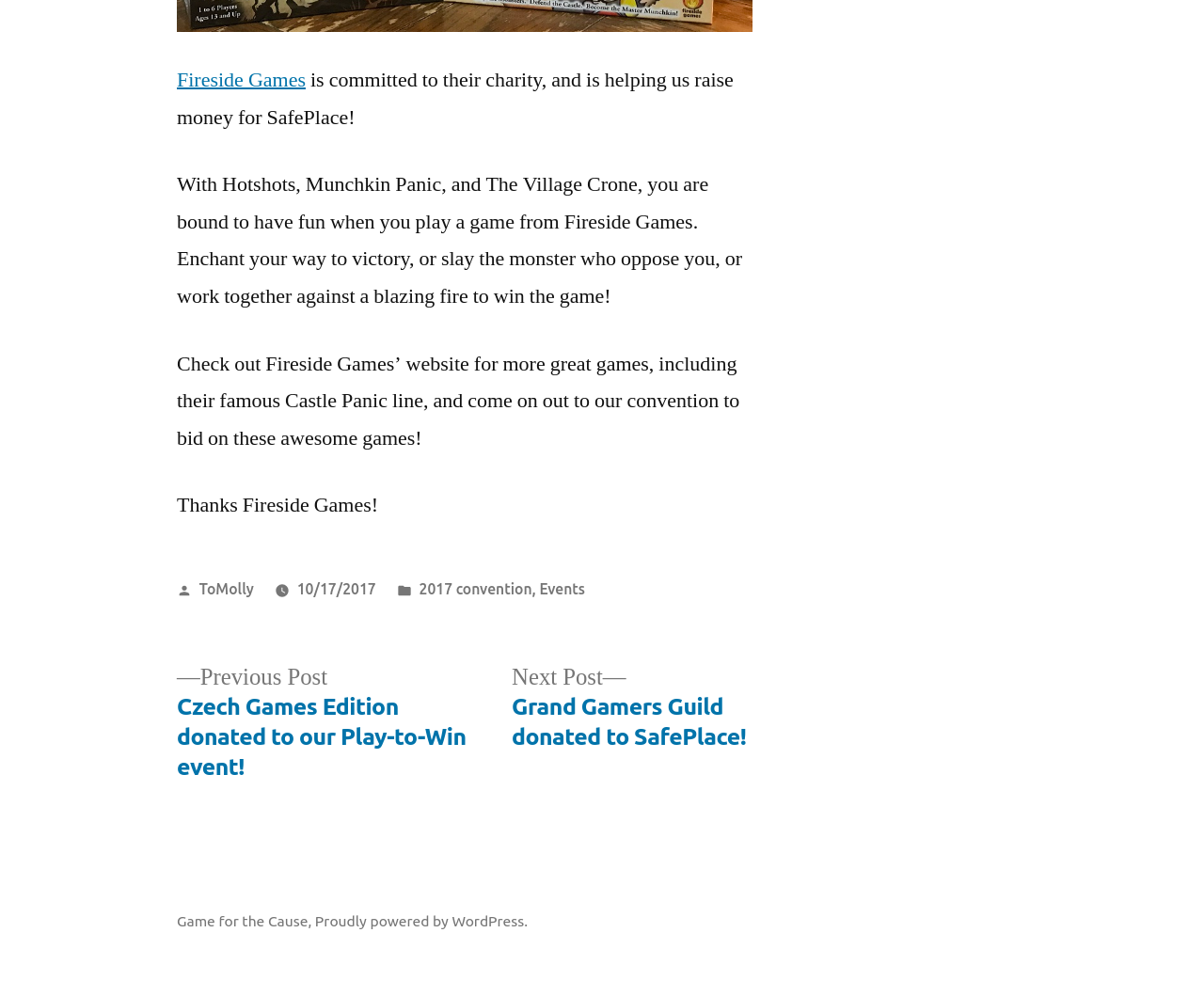Can you give a detailed response to the following question using the information from the image? What is the name of the website platform used?

The website platform used is WordPress, as indicated by the link element with the text 'Proudly powered by WordPress.' at the bottom of the webpage.